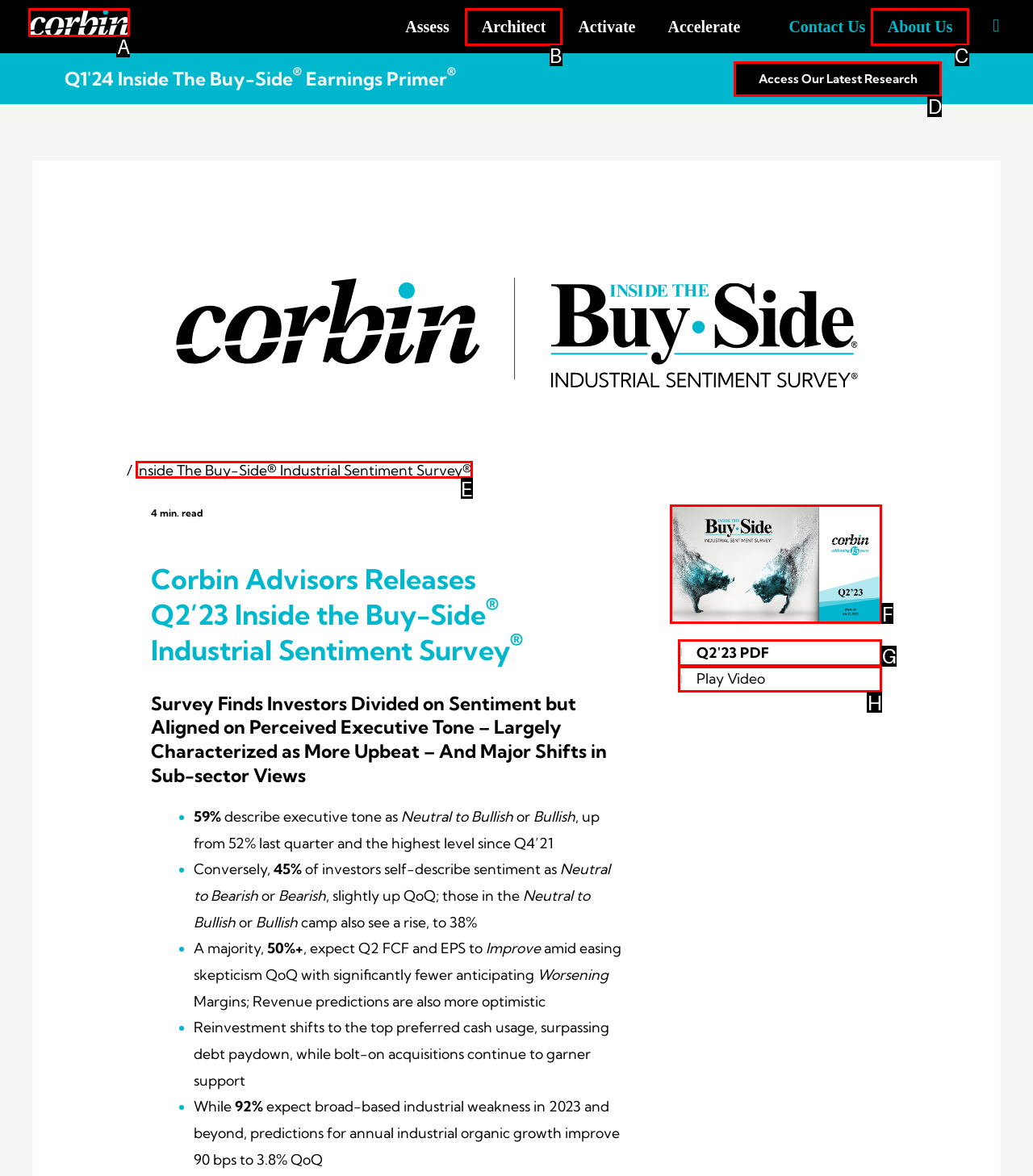Which HTML element among the options matches this description: Access Our Latest Research? Answer with the letter representing your choice.

D